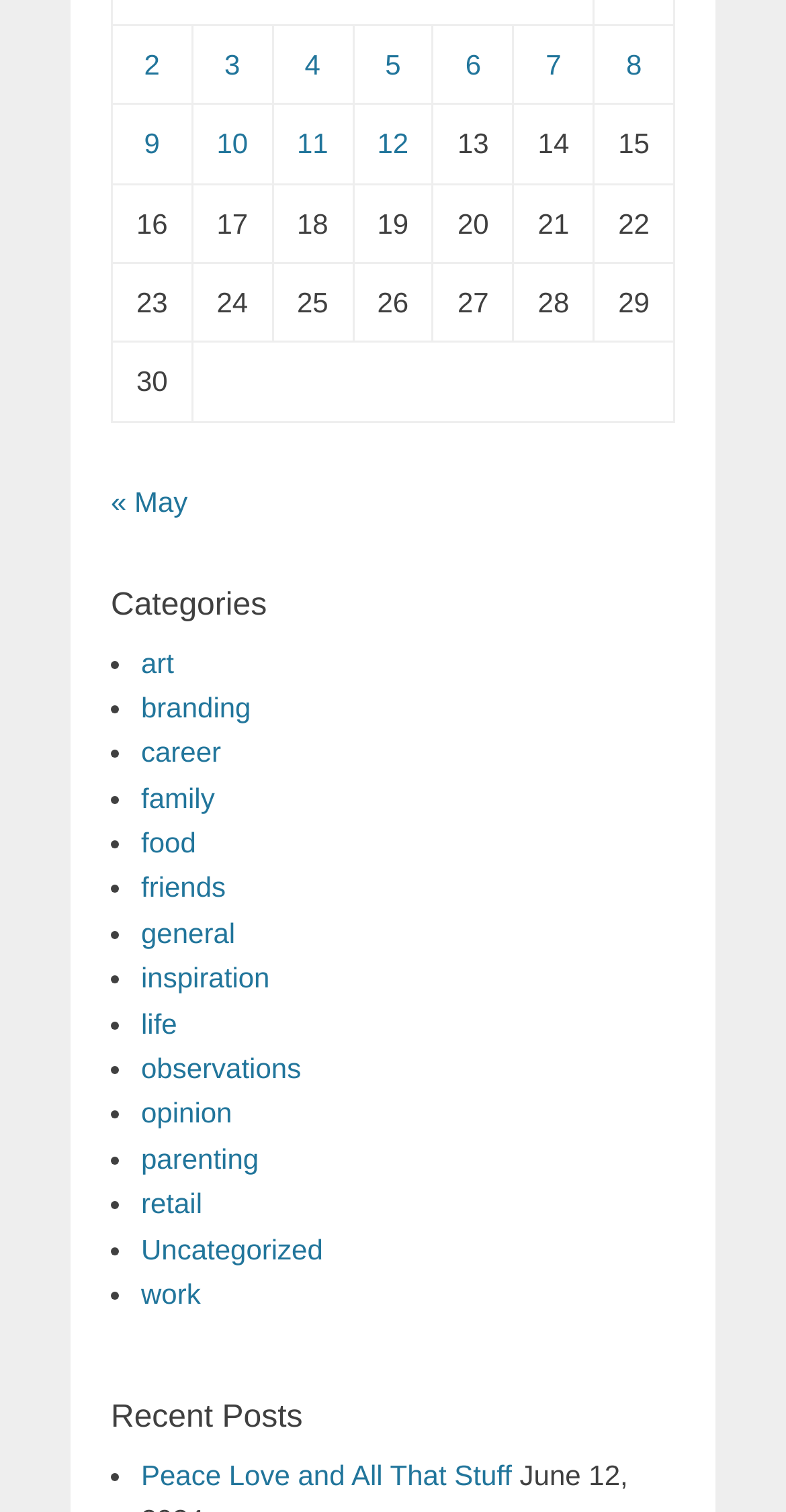What is the previous month mentioned on this page?
Give a one-word or short phrase answer based on the image.

May